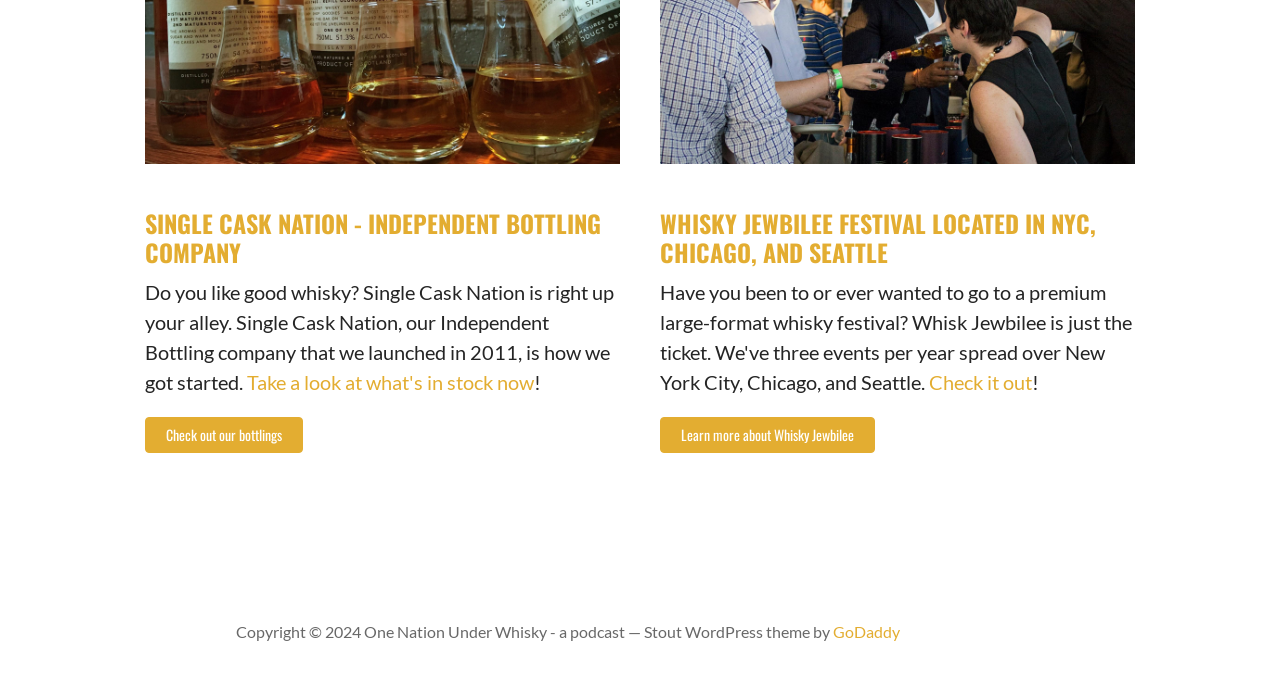How many links are there to check out bottlings?
Using the screenshot, give a one-word or short phrase answer.

1